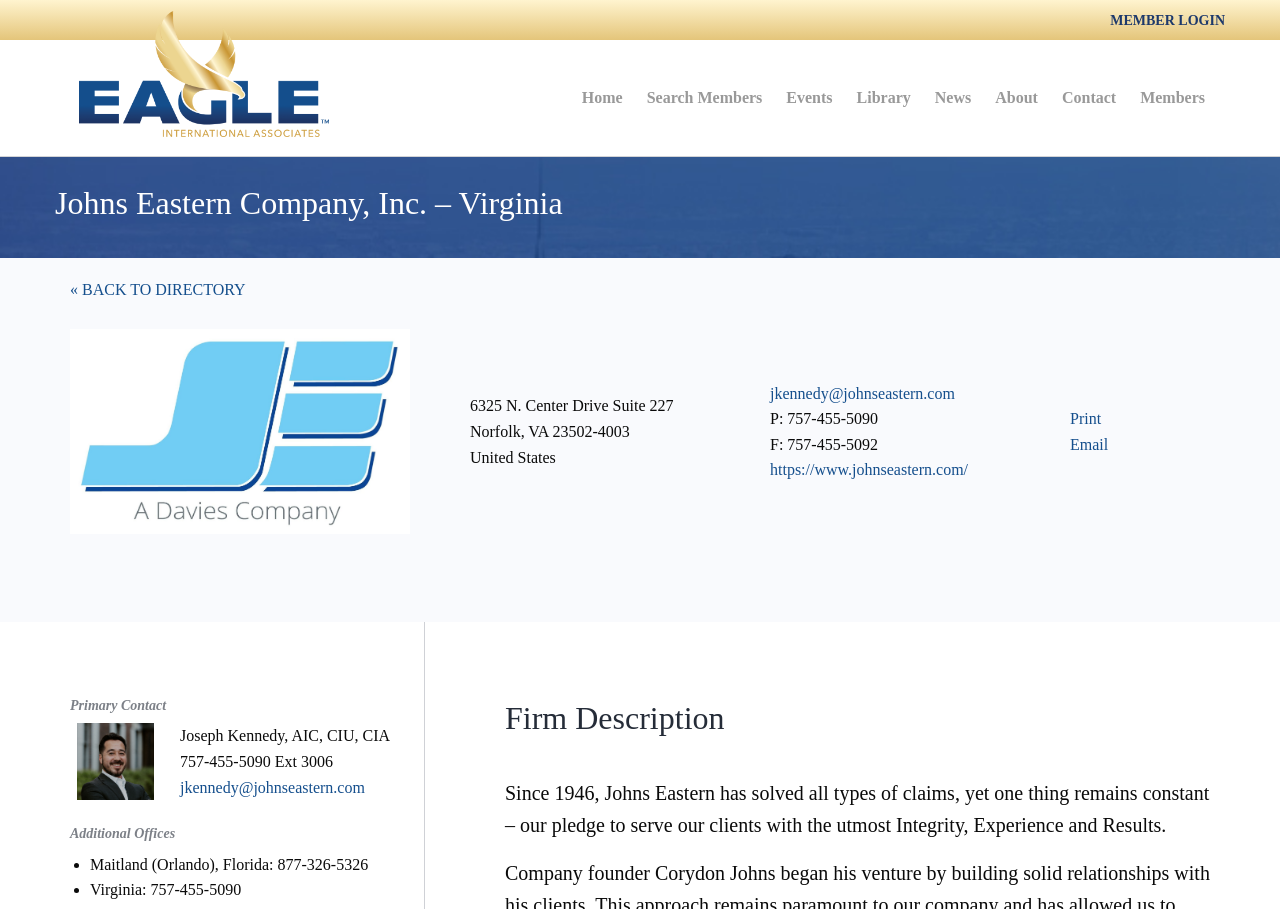Please identify the bounding box coordinates for the region that you need to click to follow this instruction: "View company news".

[0.721, 0.087, 0.768, 0.129]